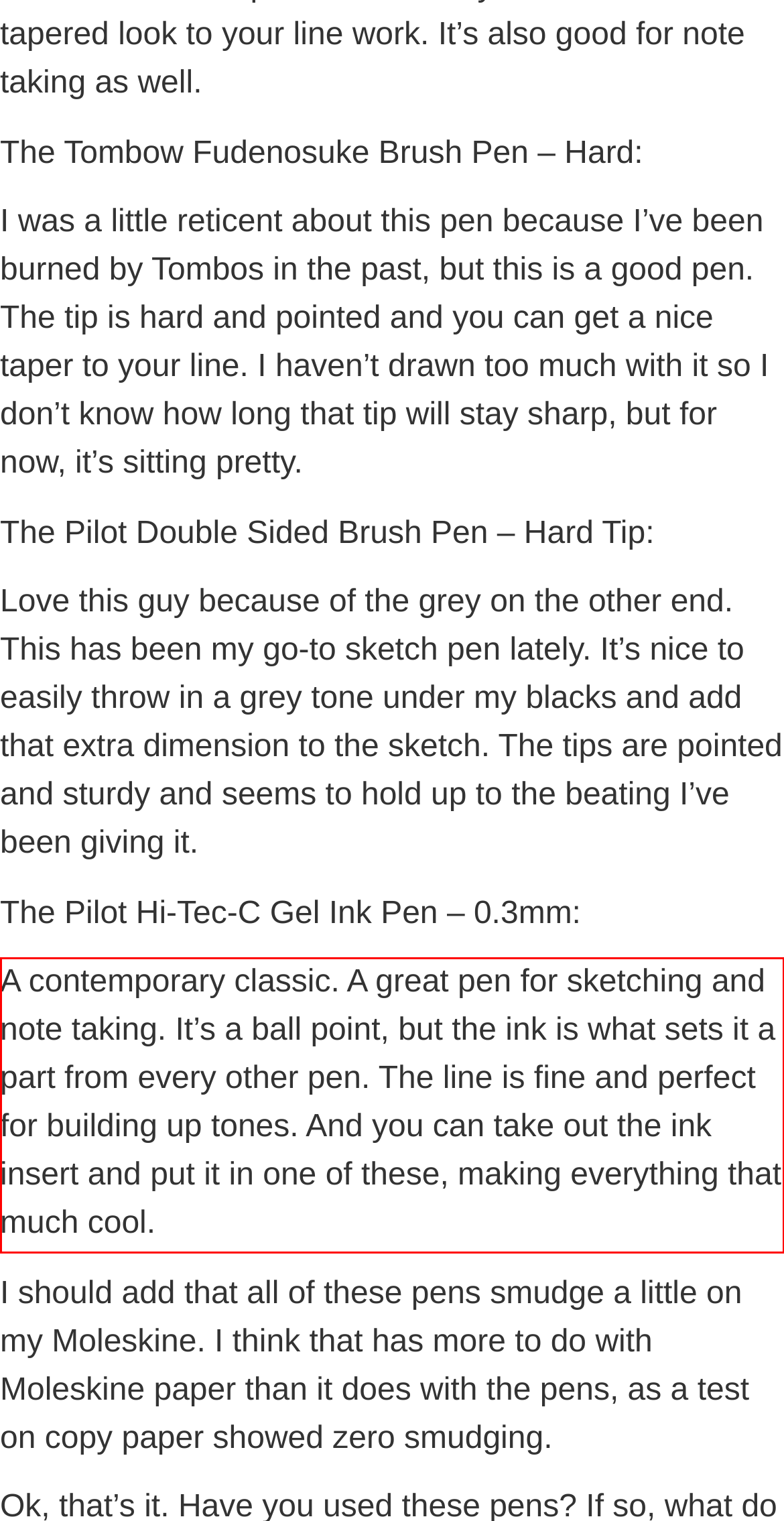Given the screenshot of the webpage, identify the red bounding box, and recognize the text content inside that red bounding box.

A contemporary classic. A great pen for sketching and note taking. It’s a ball point, but the ink is what sets it a part from every other pen. The line is fine and perfect for building up tones. And you can take out the ink insert and put it in one of these, making everything that much cool.